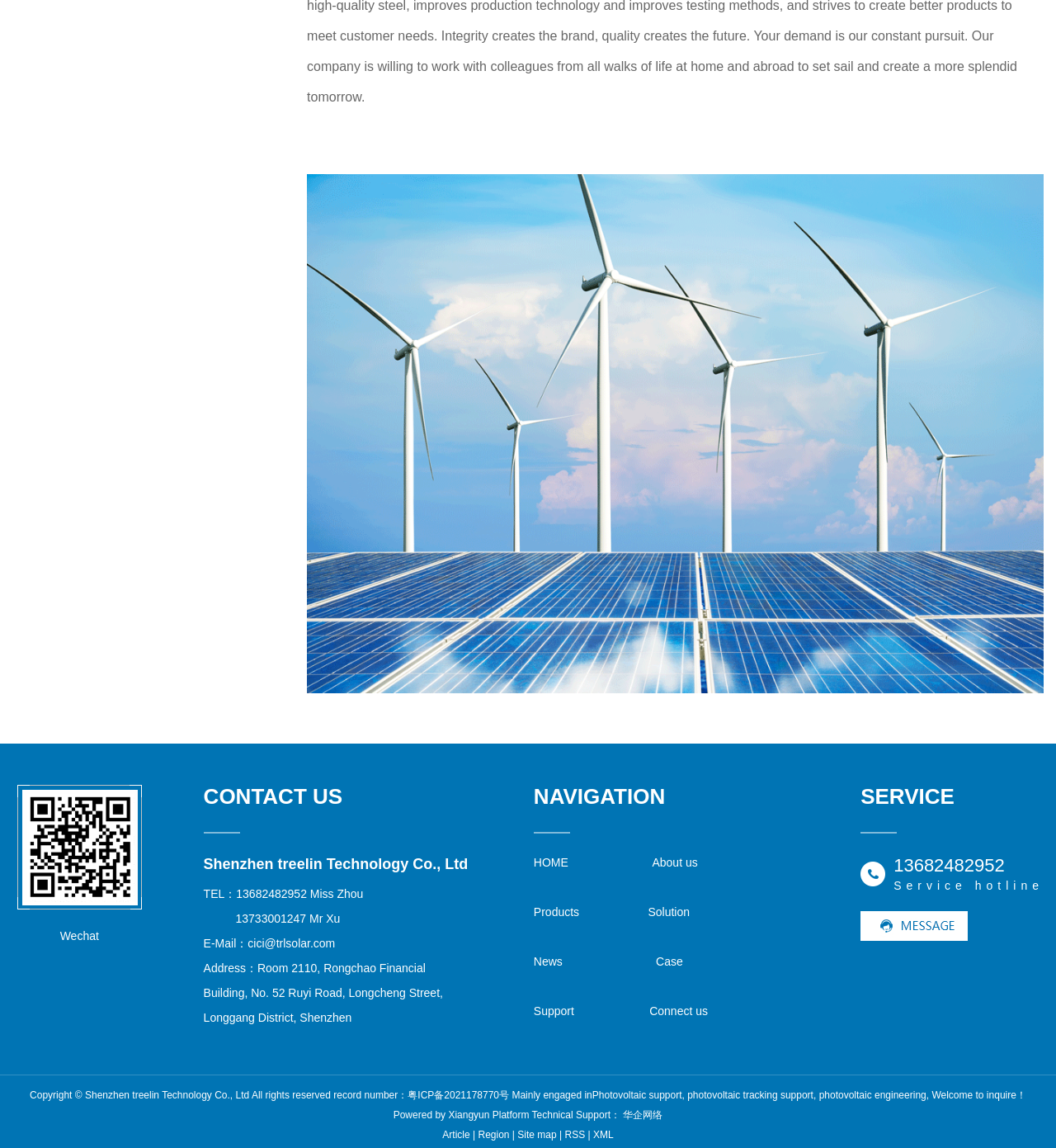Please find the bounding box for the UI element described by: "Region".

[0.453, 0.983, 0.482, 0.993]